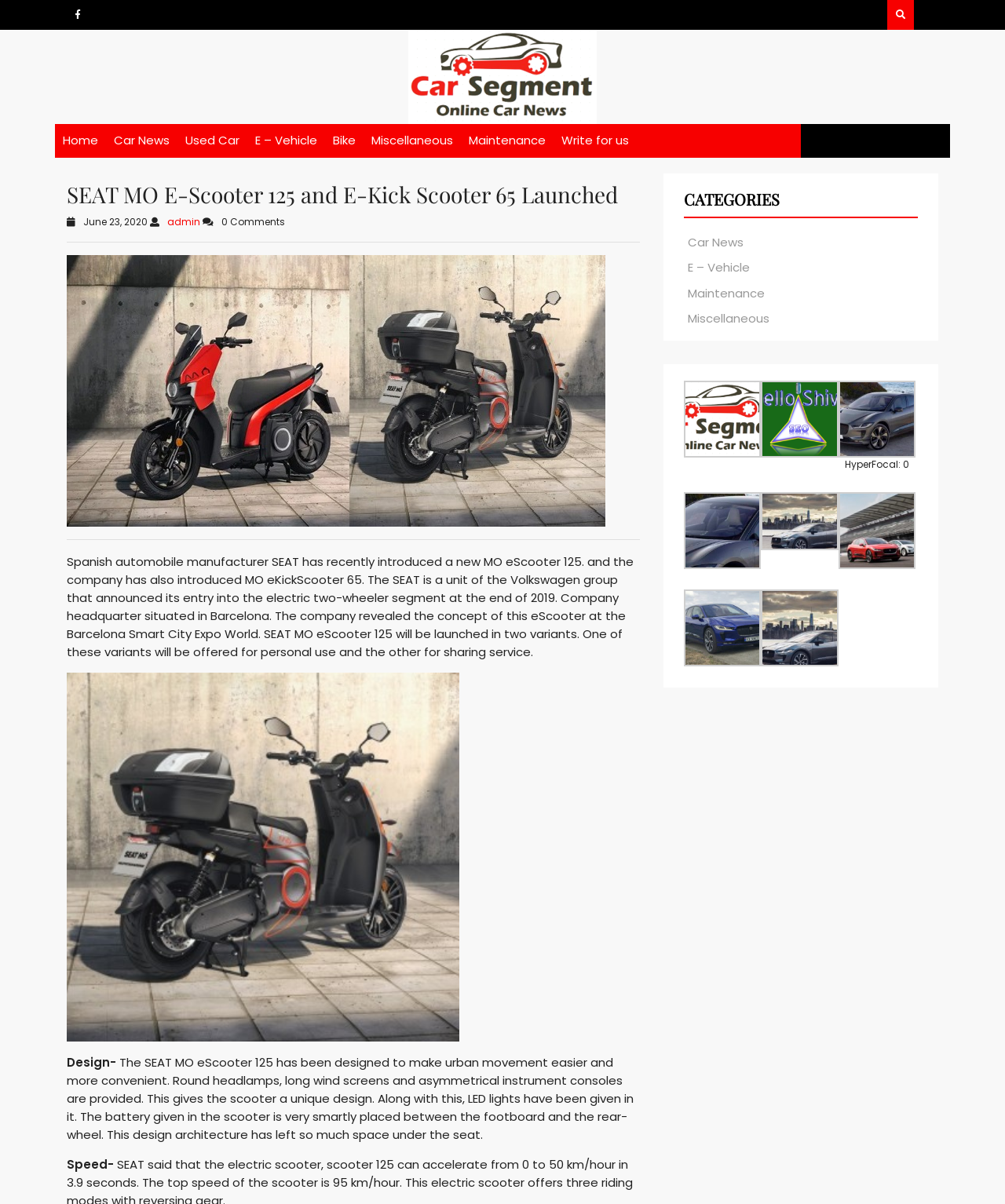Pinpoint the bounding box coordinates of the element you need to click to execute the following instruction: "Book an appointment". The bounding box should be represented by four float numbers between 0 and 1, in the format [left, top, right, bottom].

None